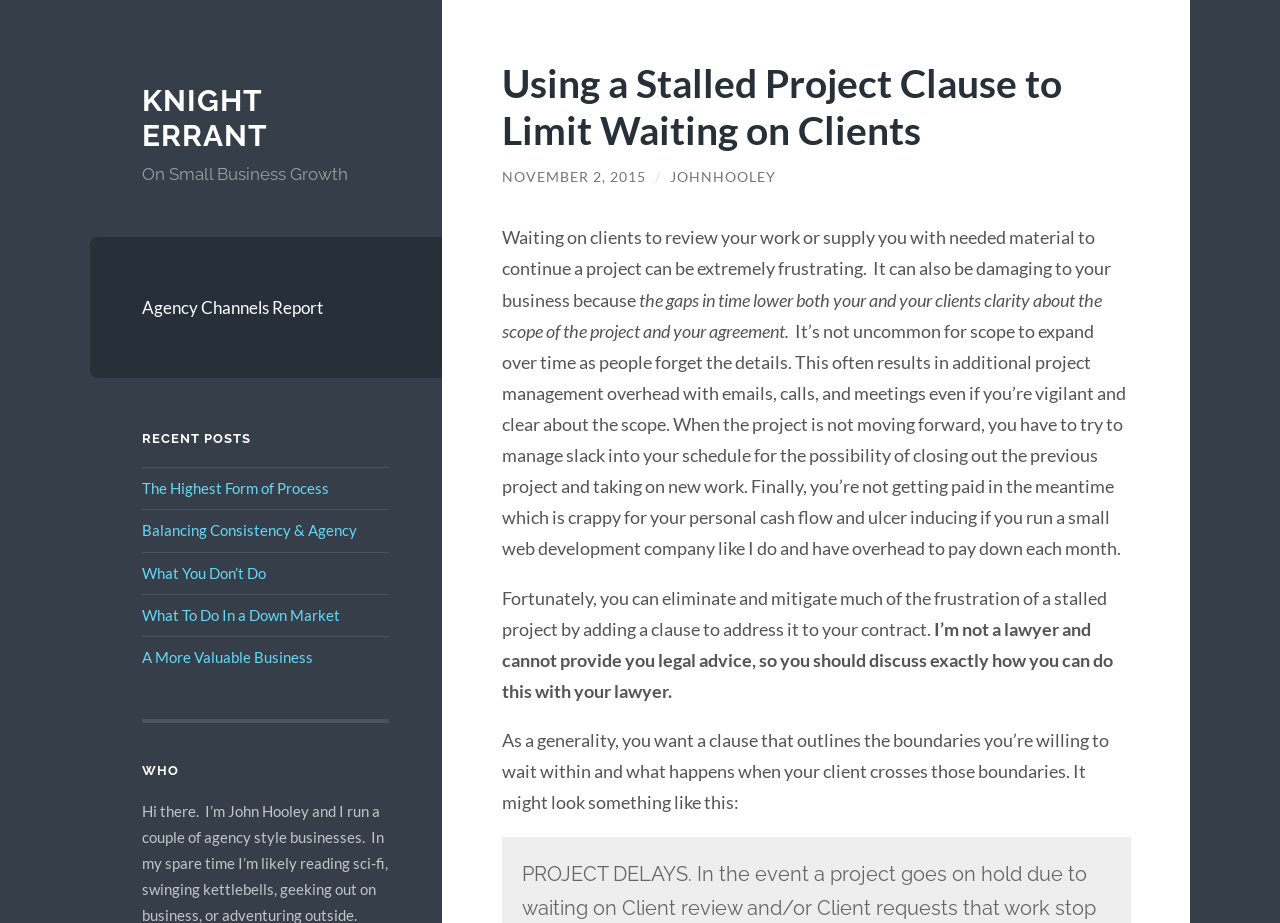Please identify the bounding box coordinates of the element's region that should be clicked to execute the following instruction: "Visit the Knight Errant homepage". The bounding box coordinates must be four float numbers between 0 and 1, i.e., [left, top, right, bottom].

[0.111, 0.089, 0.21, 0.166]